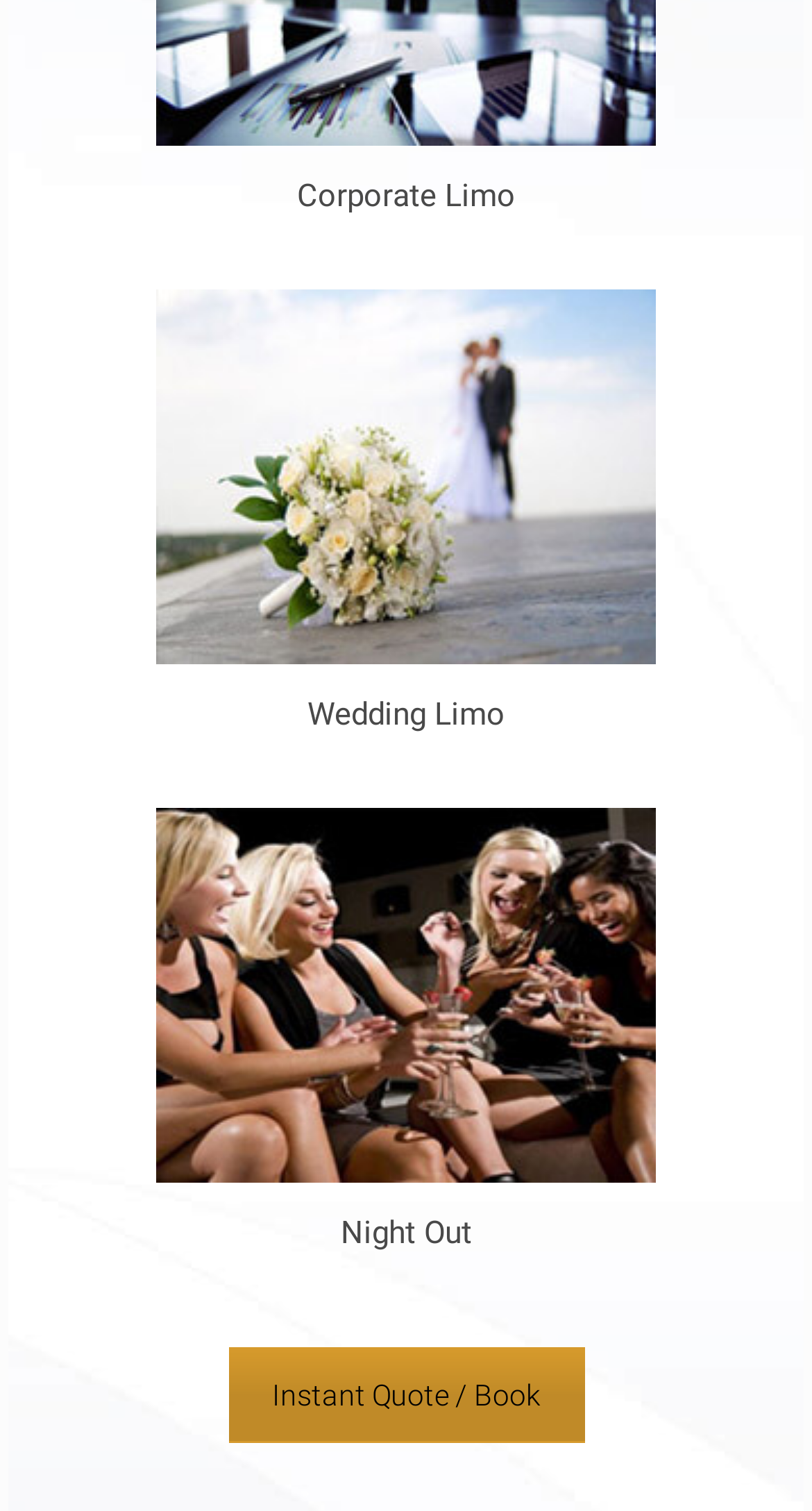Answer the following query concisely with a single word or phrase:
Is there a way to get an instant quote?

Yes